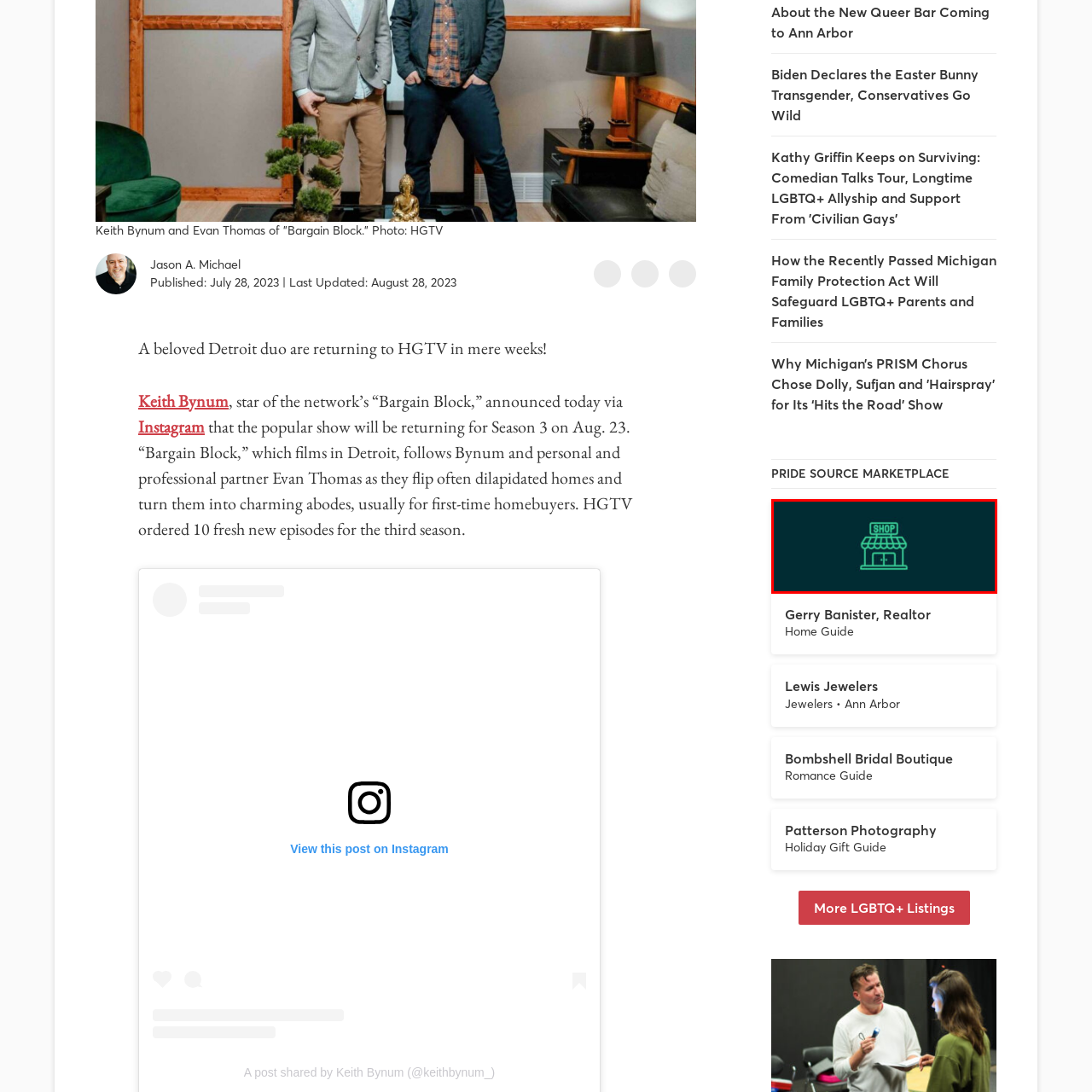What type of roof does the stylized building have?
Focus on the area within the red boundary in the image and answer the question with one word or a short phrase.

Canopy roof